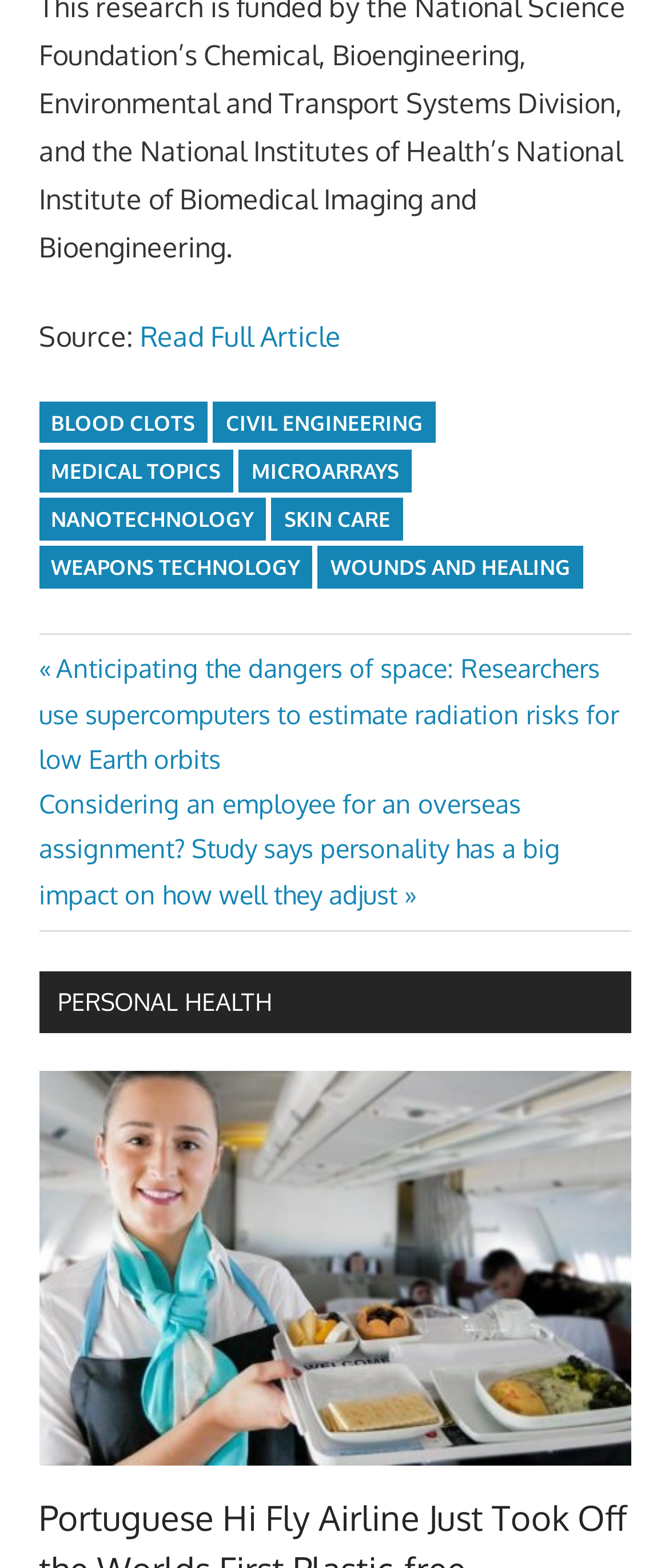Identify the bounding box coordinates of the region that needs to be clicked to carry out this instruction: "View PERSONAL HEALTH posts". Provide these coordinates as four float numbers ranging from 0 to 1, i.e., [left, top, right, bottom].

[0.086, 0.629, 0.407, 0.647]